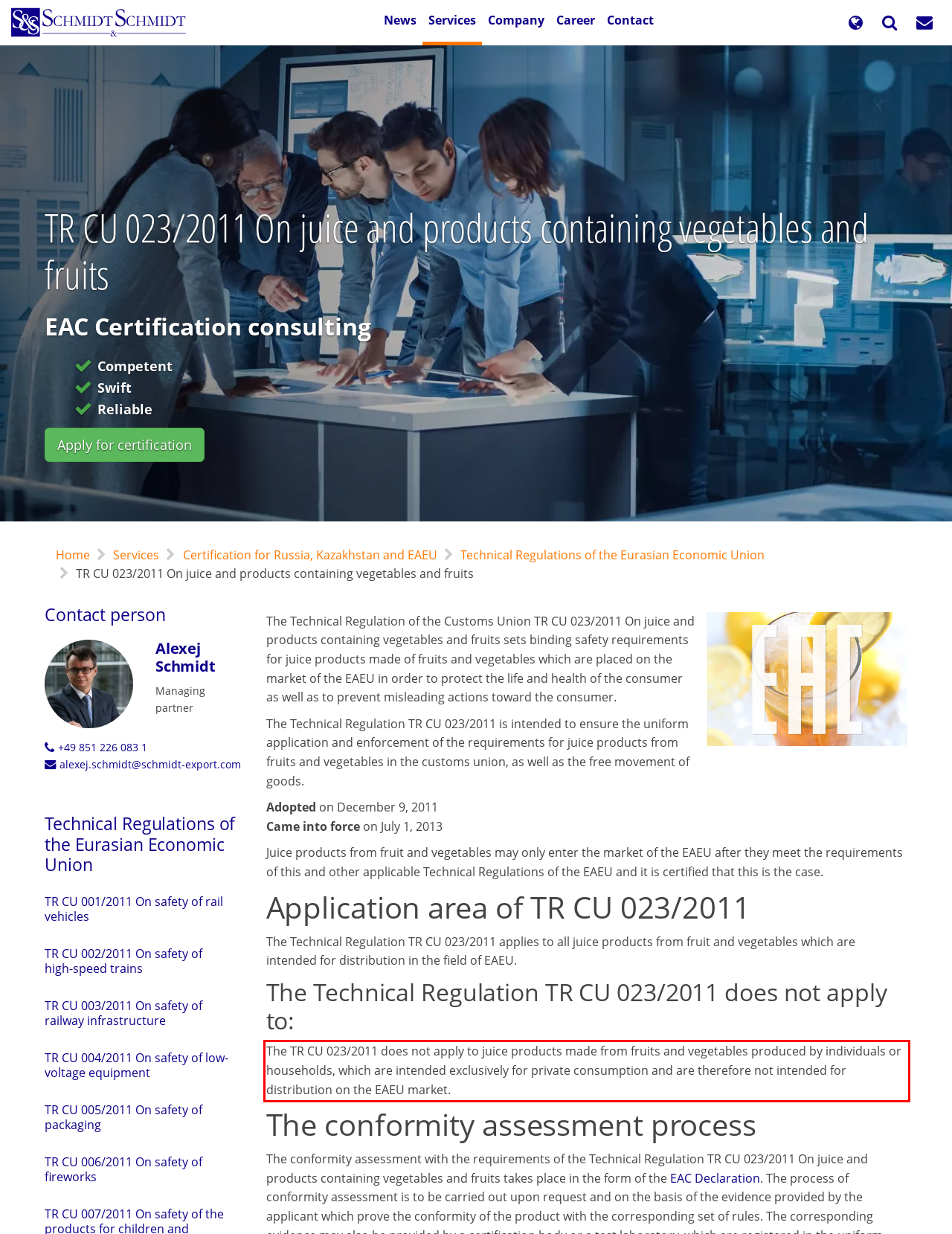Given a webpage screenshot, identify the text inside the red bounding box using OCR and extract it.

The TR CU 023/2011 does not apply to juice products made from fruits and vegetables produced by individuals or households, which are intended exclusively for private consumption and are therefore not intended for distribution on the EAEU market.